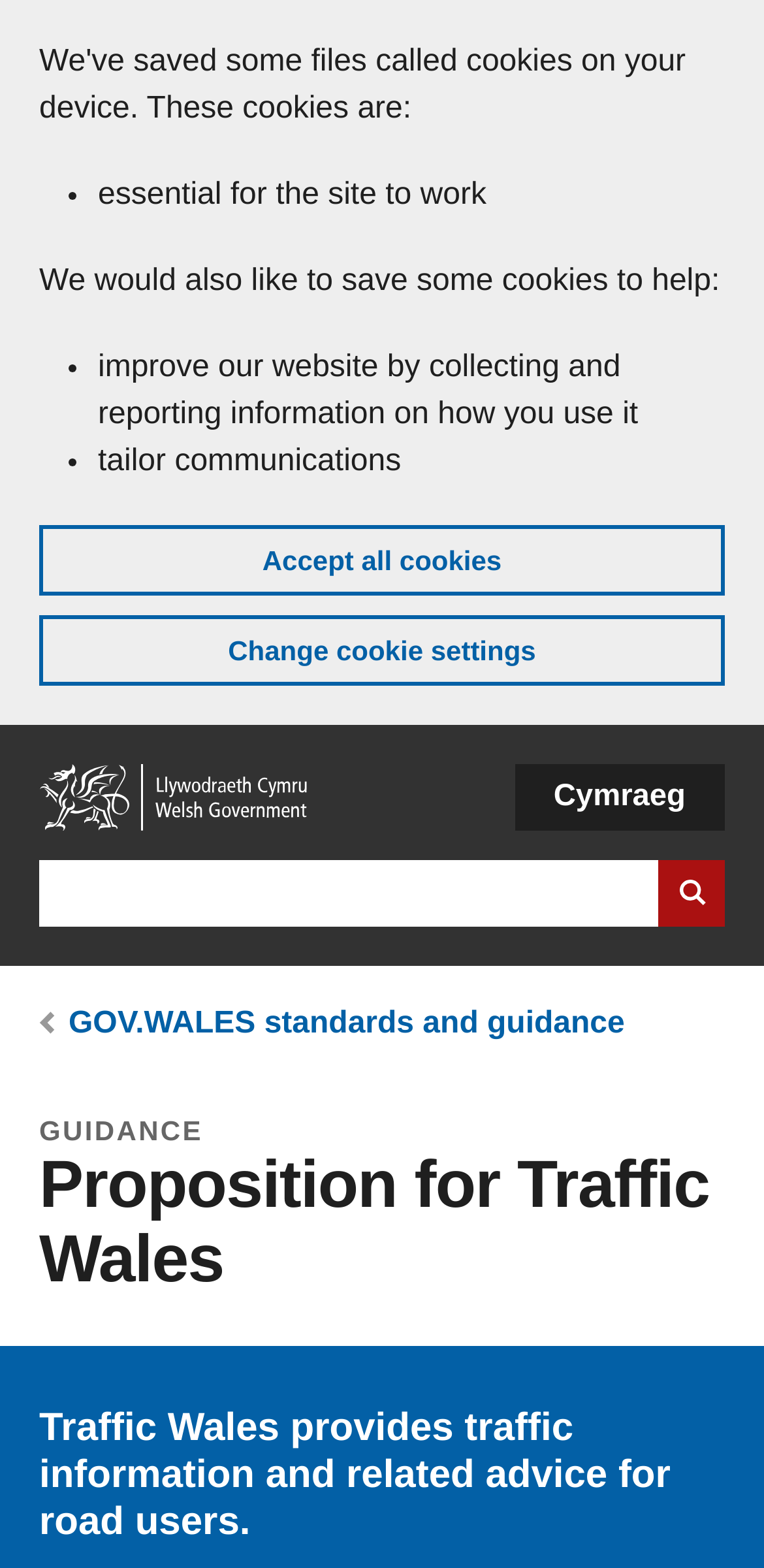What is the topic of the current page?
Carefully examine the image and provide a detailed answer to the question.

The heading 'Proposition for Traffic Wales' on the webpage suggests that the current page is about the proposition or proposal related to Traffic Wales.